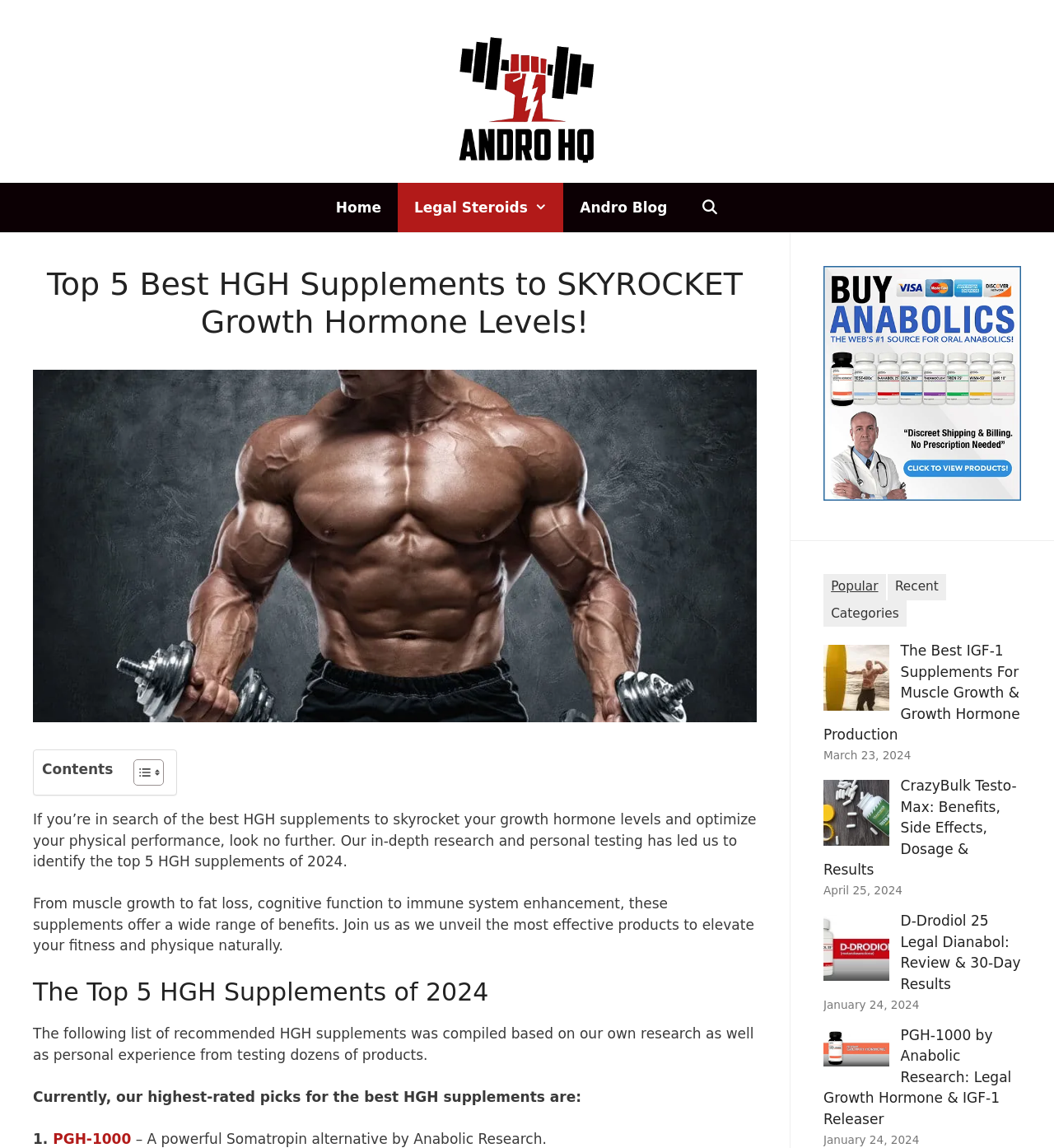Locate the bounding box coordinates of the clickable region necessary to complete the following instruction: "Open the 'Home' page". Provide the coordinates in the format of four float numbers between 0 and 1, i.e., [left, top, right, bottom].

[0.303, 0.159, 0.377, 0.203]